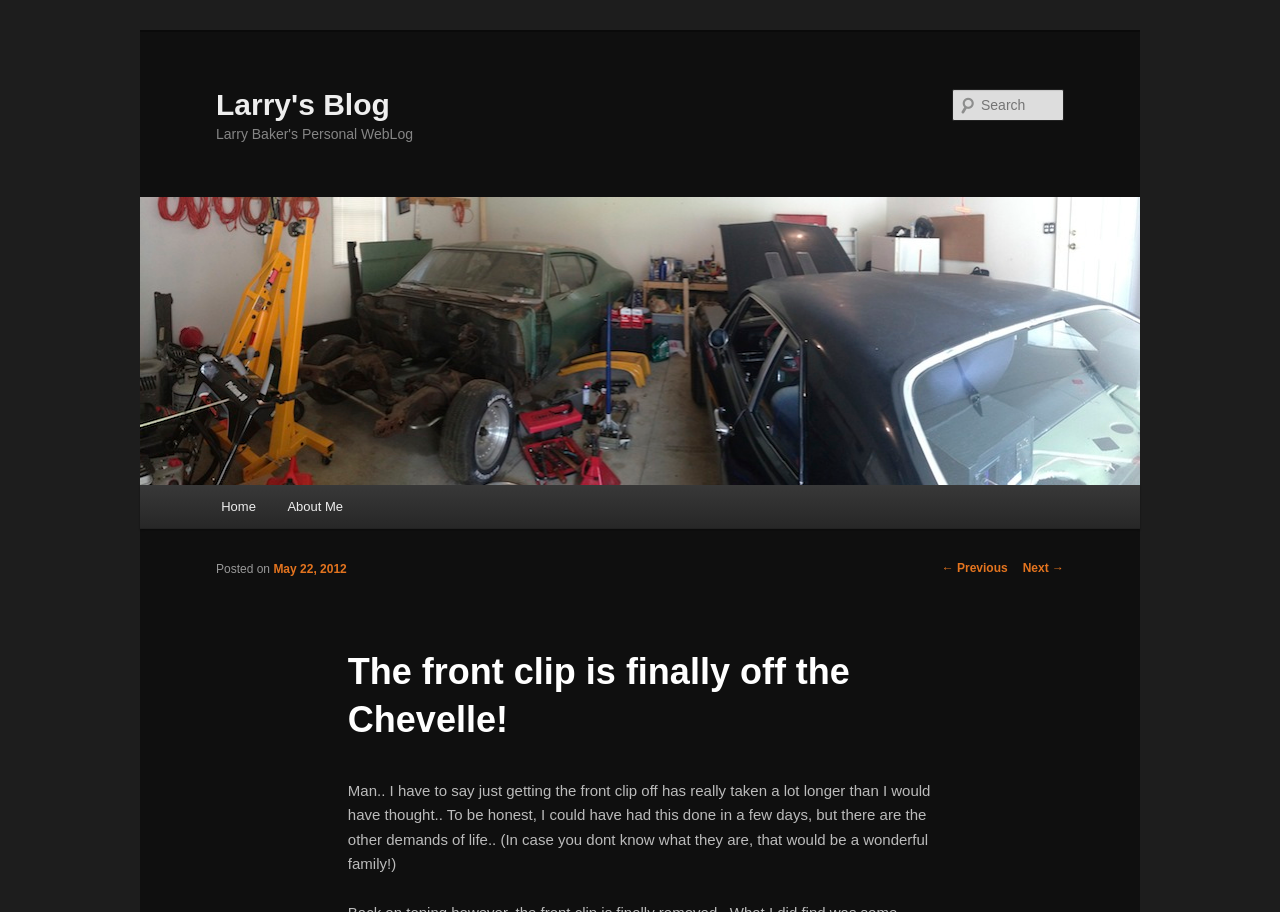Using the provided element description, identify the bounding box coordinates as (top-left x, top-left y, bottom-right x, bottom-right y). Ensure all values are between 0 and 1. Description: Home

[0.16, 0.532, 0.212, 0.579]